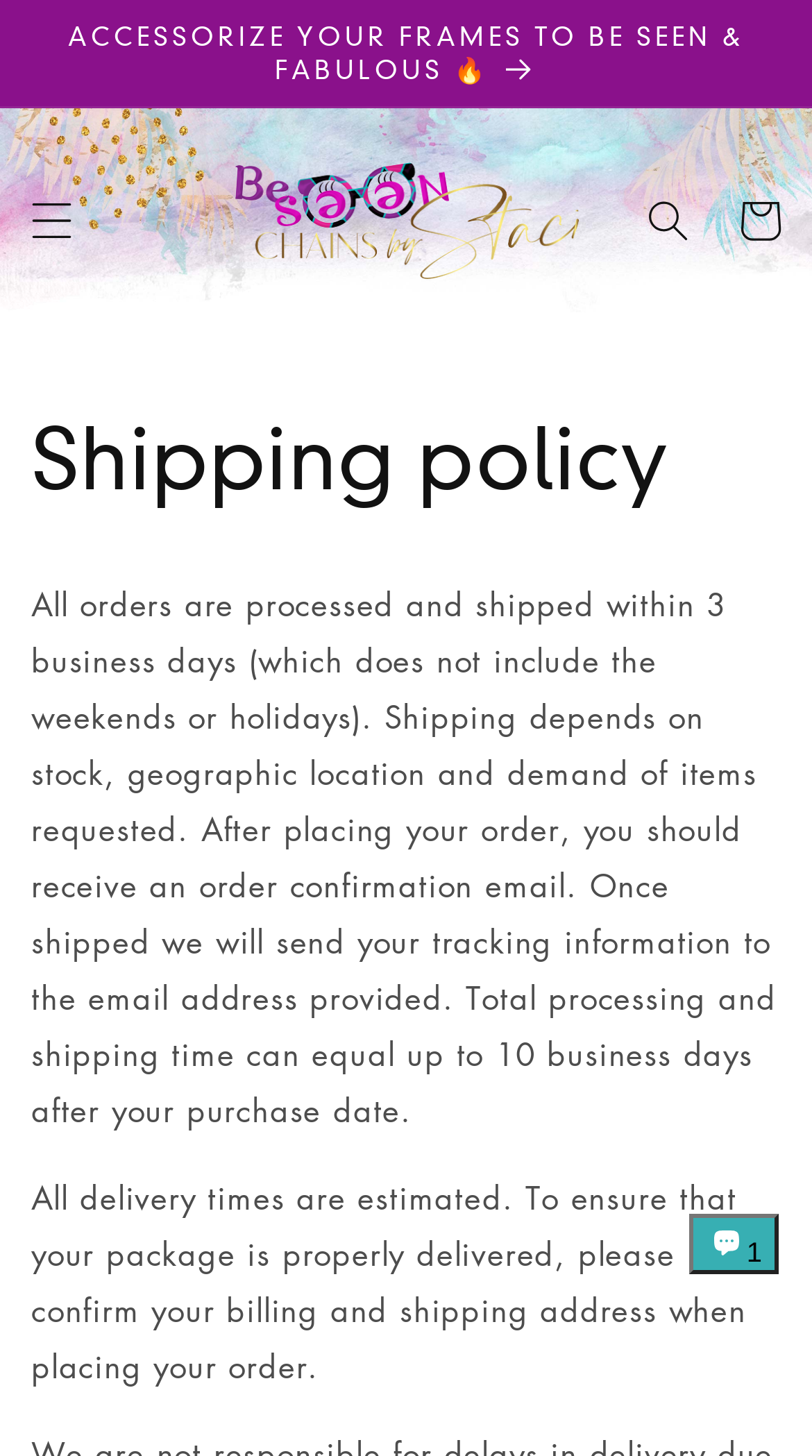What is the name of the online store?
Provide an in-depth and detailed answer to the question.

The name of the online store is 'Be Seen By Staci', as indicated by the link element with the text 'Be Seen By Staci' and the image element with the same name, which is likely the logo of the store.